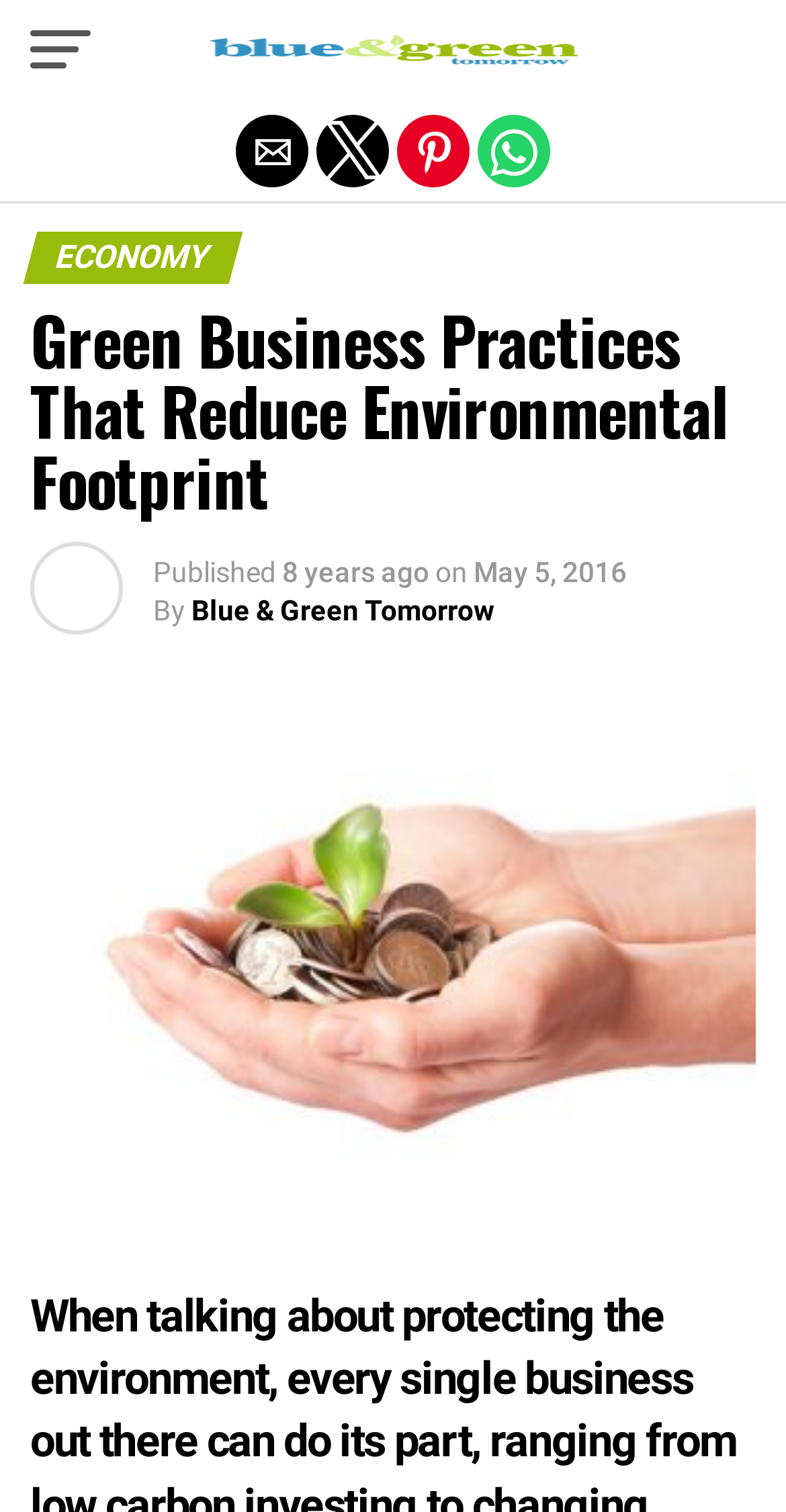Provide the bounding box coordinates for the specified HTML element described in this description: "parent_node: Blue and Green Tomorrow". The coordinates should be four float numbers ranging from 0 to 1, in the format [left, top, right, bottom].

[0.254, 0.033, 0.746, 0.059]